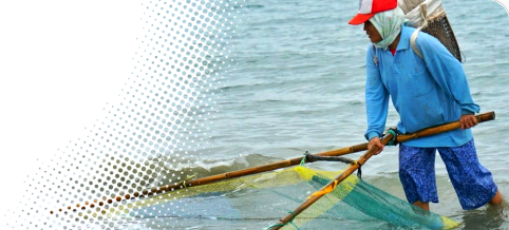Look at the image and write a detailed answer to the question: 
What is the fisherman using to catch fish?

The fisherman is using a large net to catch fish in the shallow waters along the Indonesian coastline, which is a traditional fishing practice.